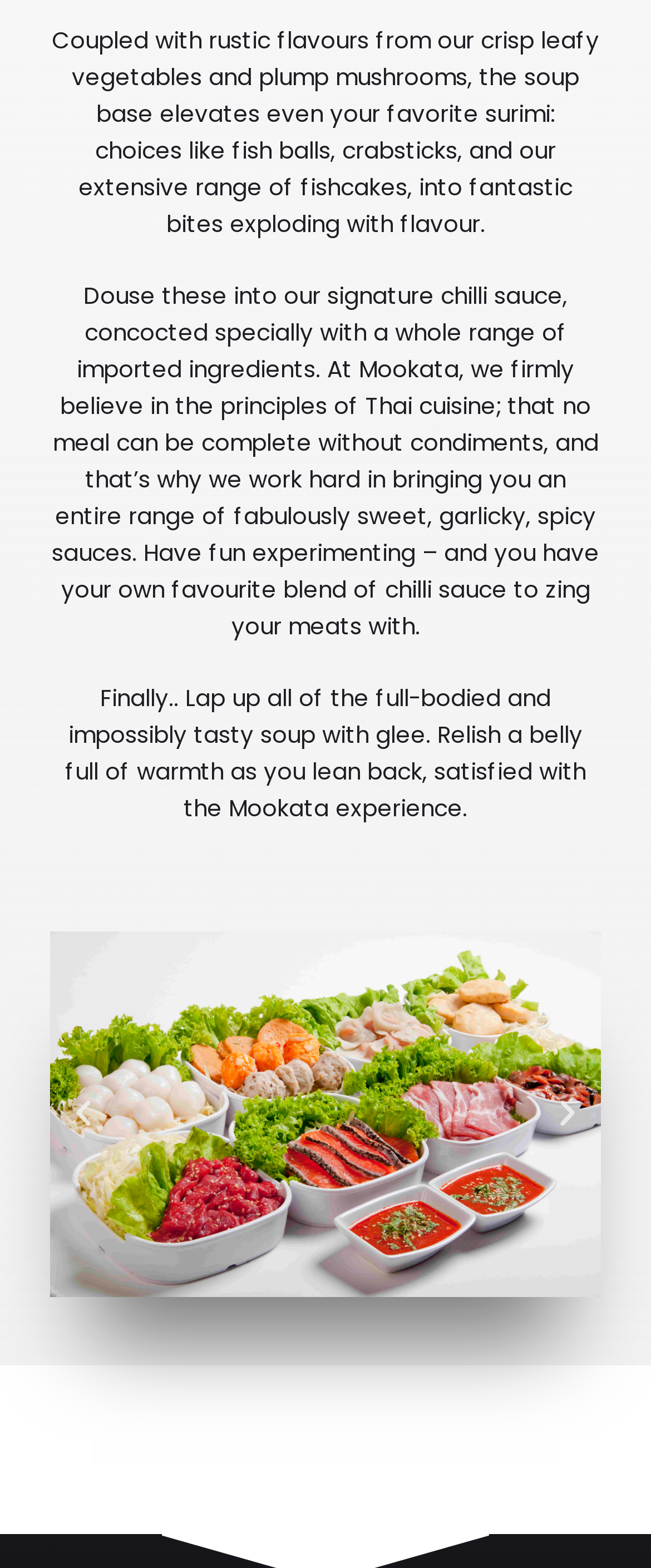What is the main ingredient of the soup base?
Your answer should be a single word or phrase derived from the screenshot.

Vegetables and mushrooms